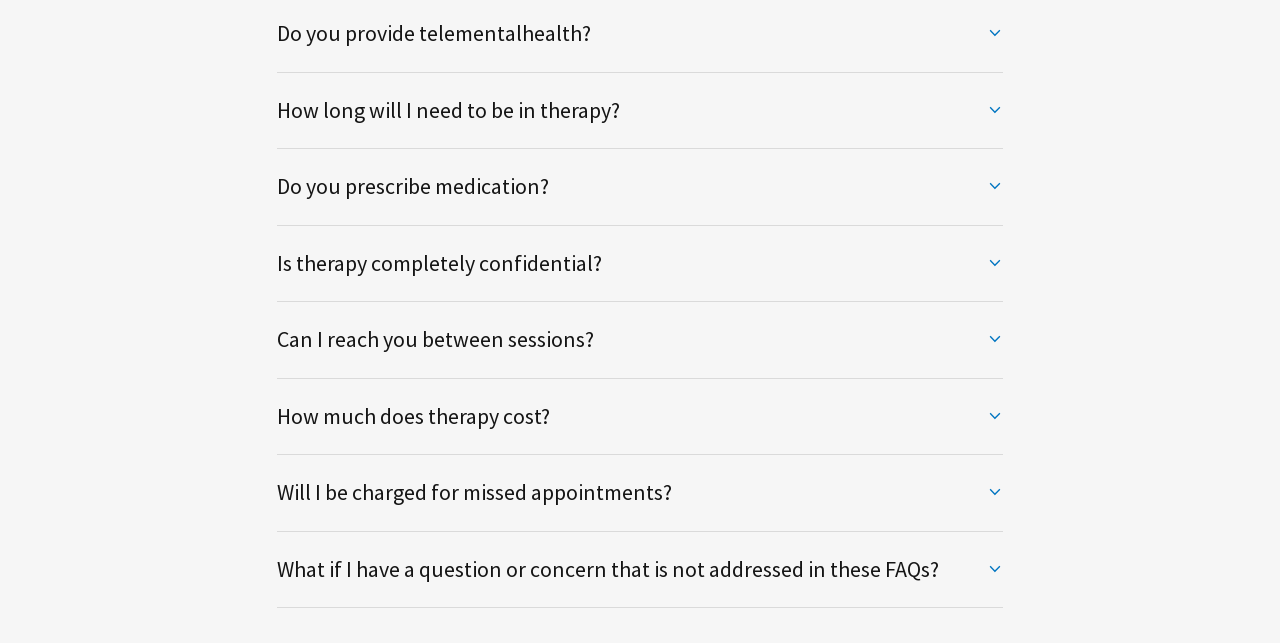Answer briefly with one word or phrase:
What is the first question in the FAQ section?

Do you provide telementalhealth?